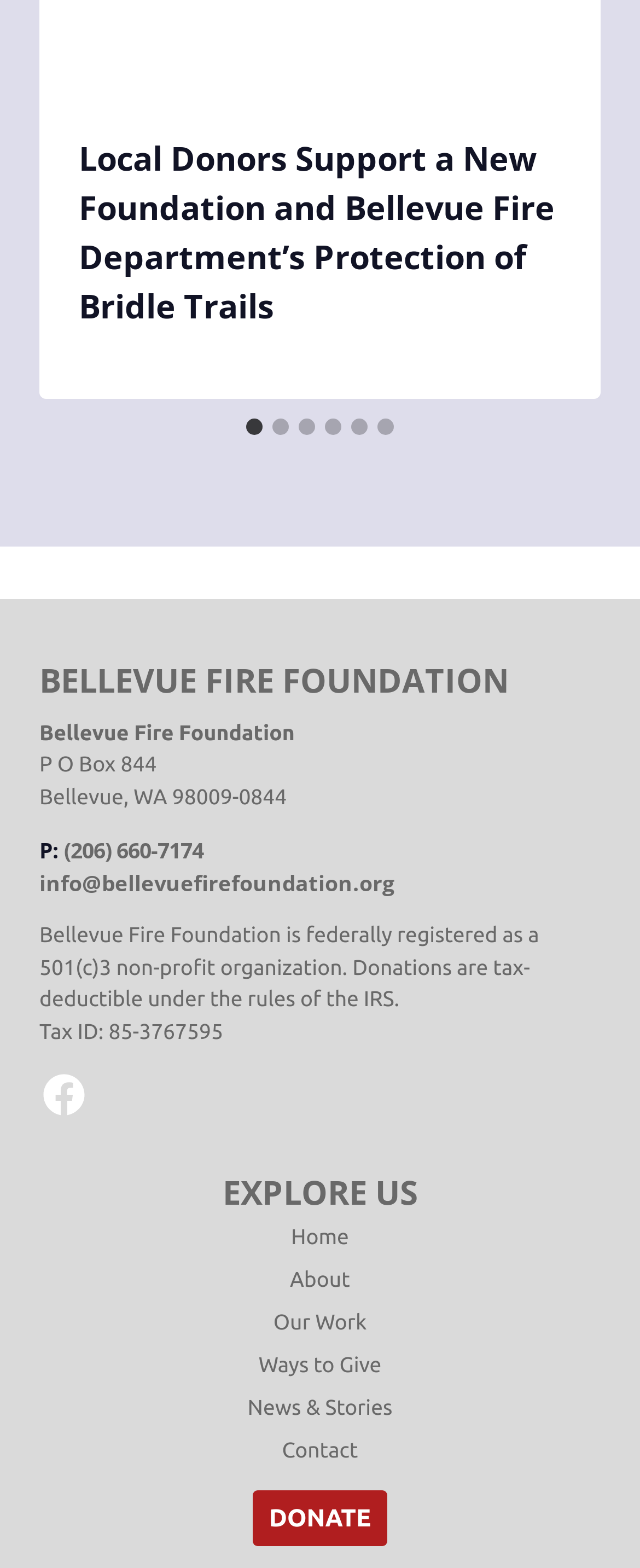Find and specify the bounding box coordinates that correspond to the clickable region for the instruction: "Make a donation".

[0.395, 0.951, 0.605, 0.986]